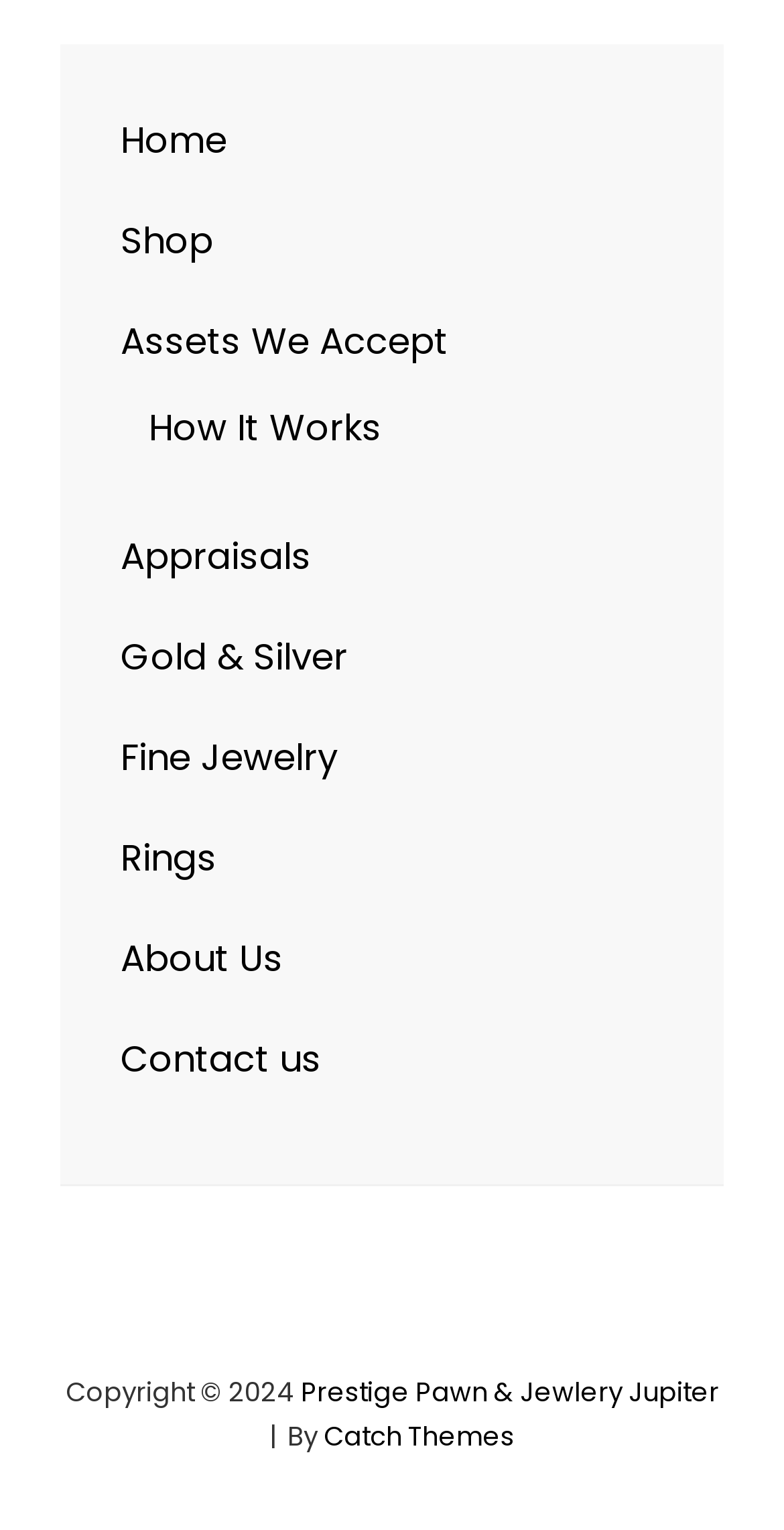Use a single word or phrase to respond to the question:
What is the last link in the footer section?

Catch Themes